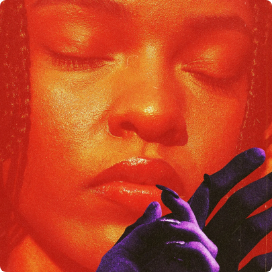What color is the background of the image?
Look at the screenshot and provide an in-depth answer.

The caption describes the background of the image as having a reddish hue, which evokes a feeling of warmth and contemplation.